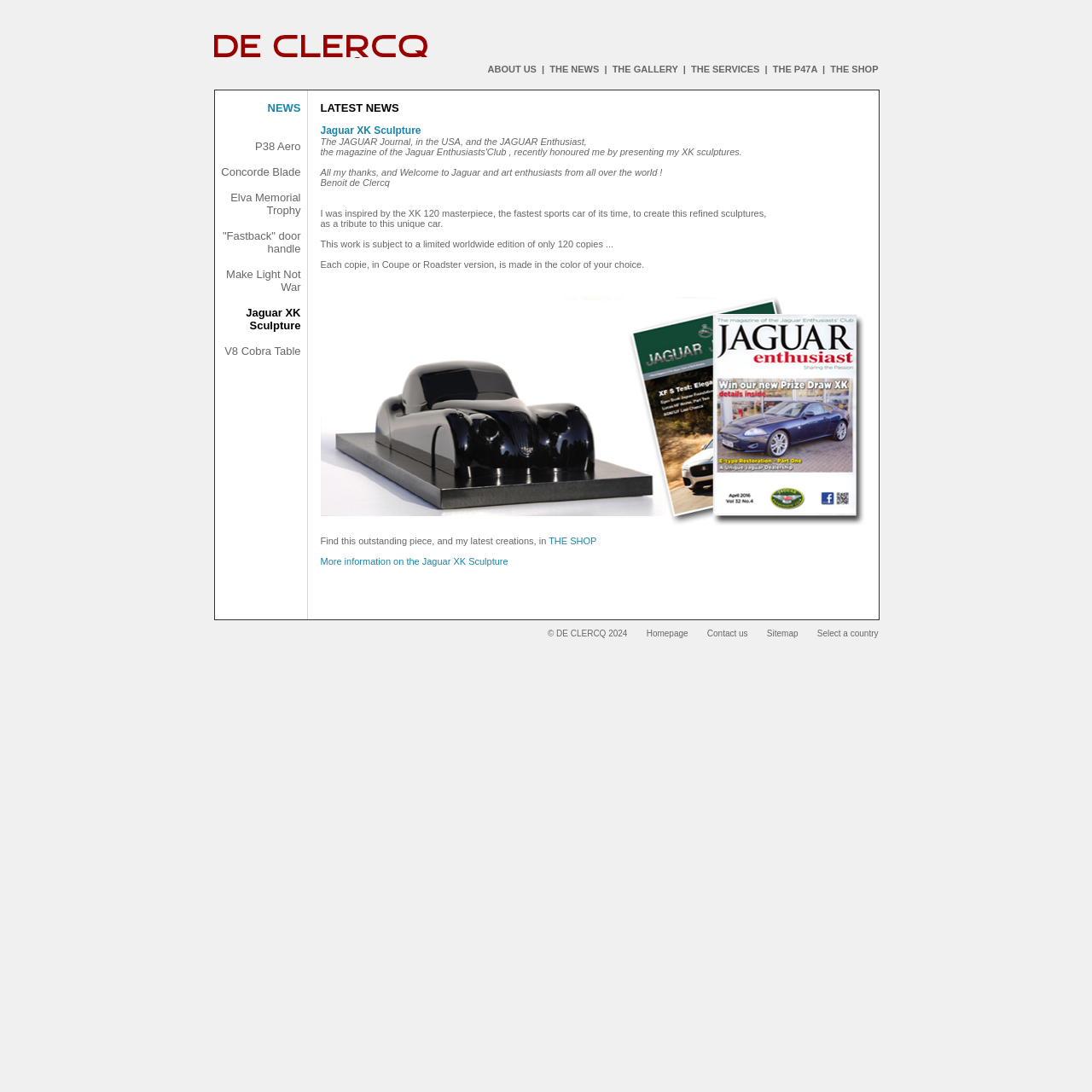Please answer the following question using a single word or phrase: 
What is the name of the car manufacturer?

DE CLERCQ